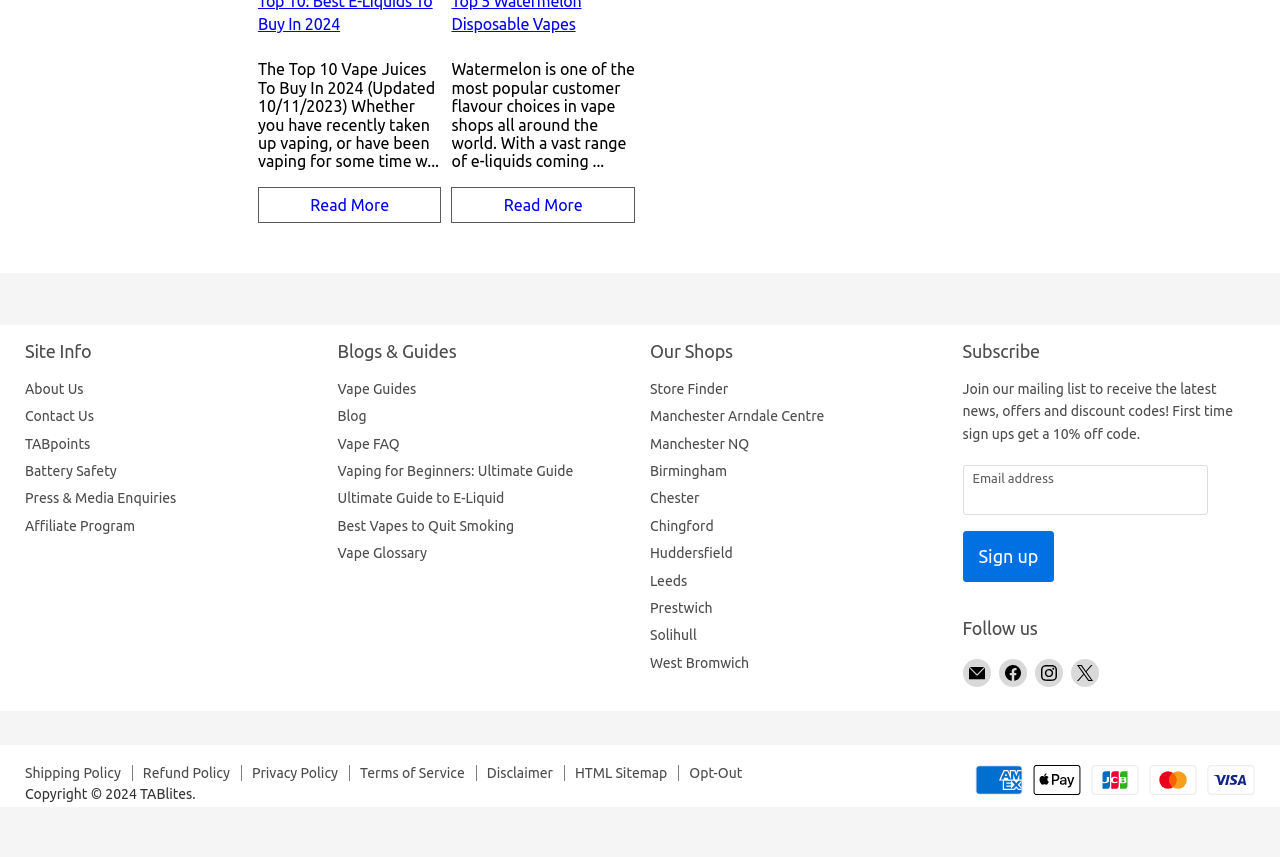What is the topic of the webpage?
Please answer the question as detailed as possible based on the image.

Based on the static text 'The Top 10 Vape Juices To Buy In 2024 (Updated 10/11/2023)' at the top of the webpage, it is clear that the topic of the webpage is related to vape juices.